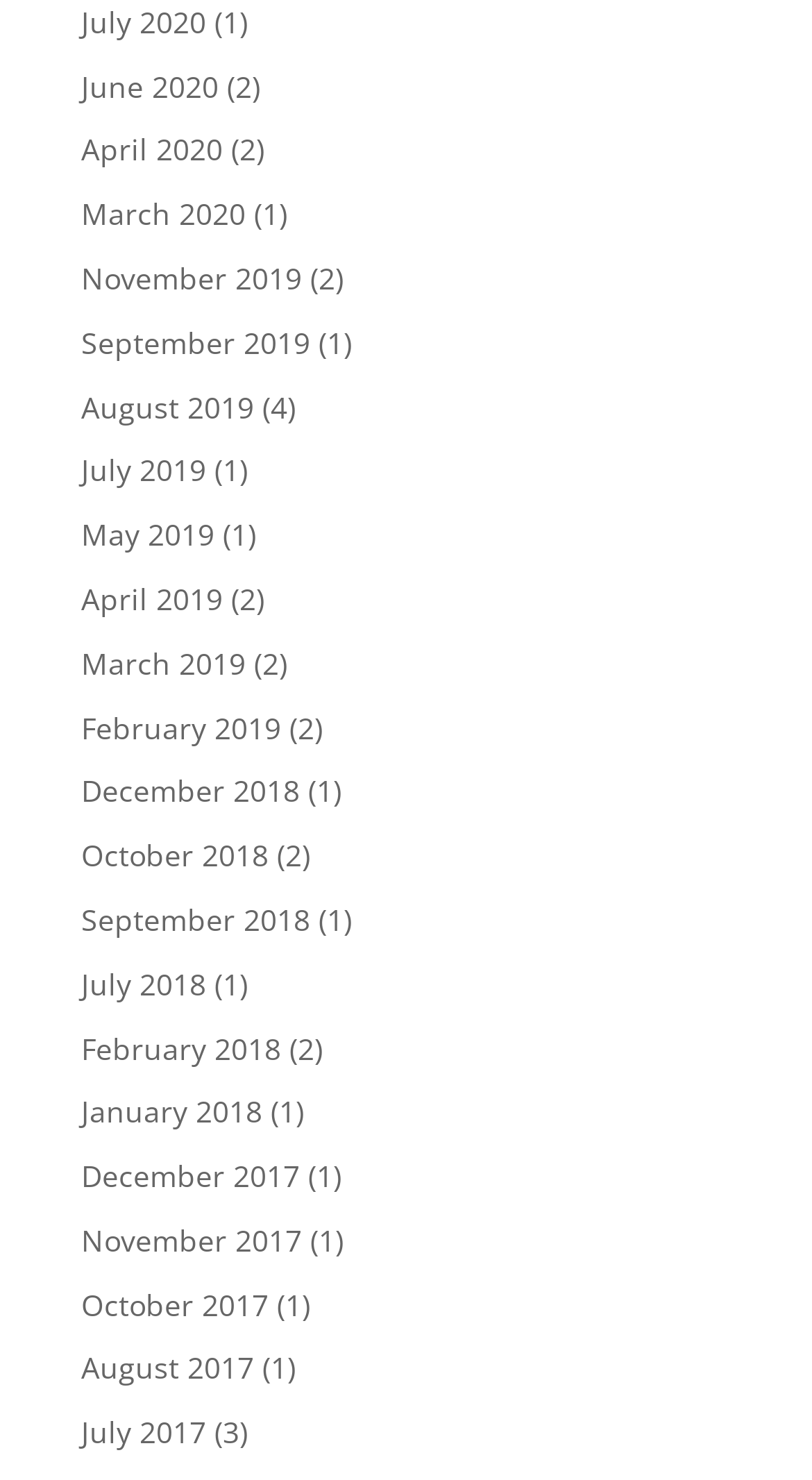What are the links on the webpage?
Based on the image, give a one-word or short phrase answer.

Archive links